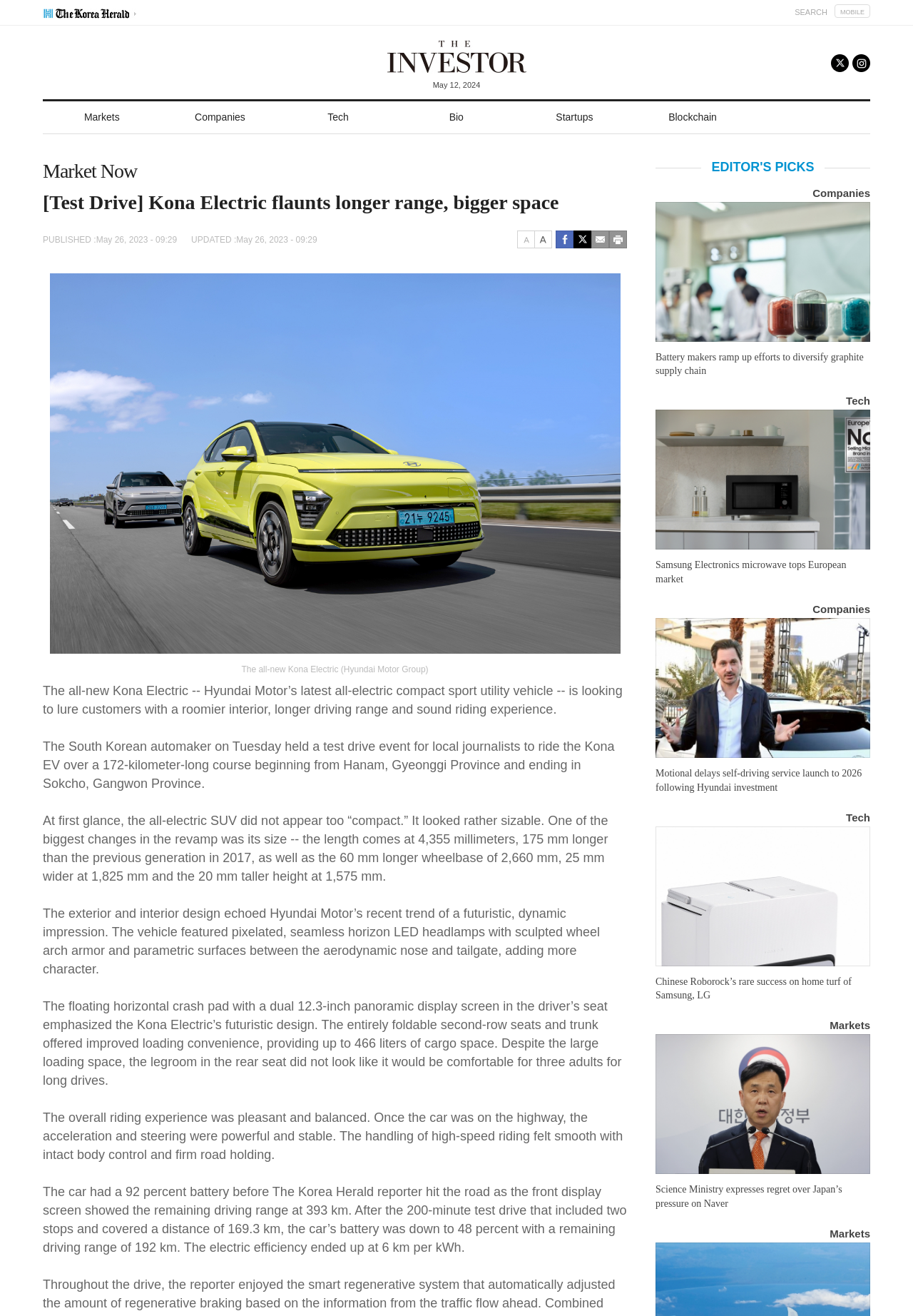Indicate the bounding box coordinates of the element that must be clicked to execute the instruction: "View 'POPULAR ARTICLES'". The coordinates should be given as four float numbers between 0 and 1, i.e., [left, top, right, bottom].

None